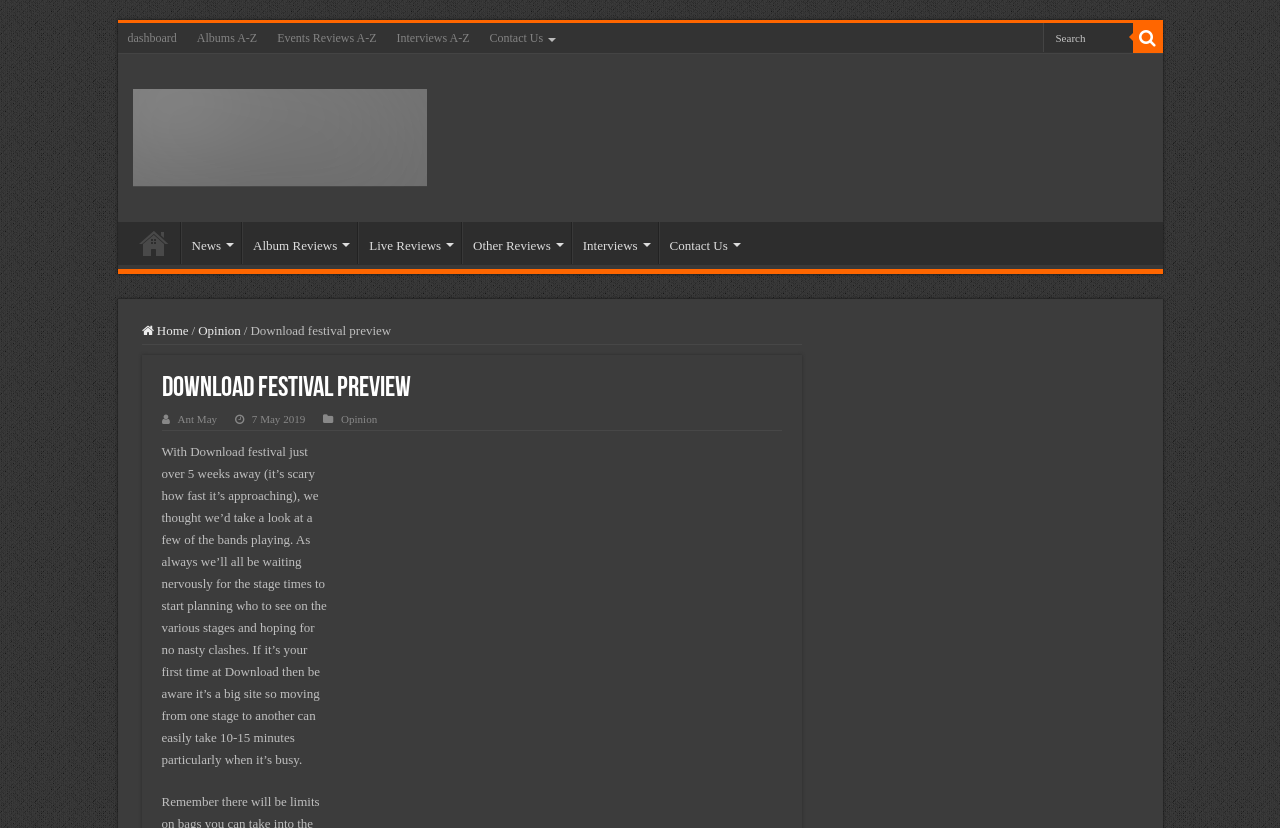Please identify the bounding box coordinates of the element's region that needs to be clicked to fulfill the following instruction: "visit home page". The bounding box coordinates should consist of four float numbers between 0 and 1, i.e., [left, top, right, bottom].

[0.1, 0.268, 0.14, 0.319]